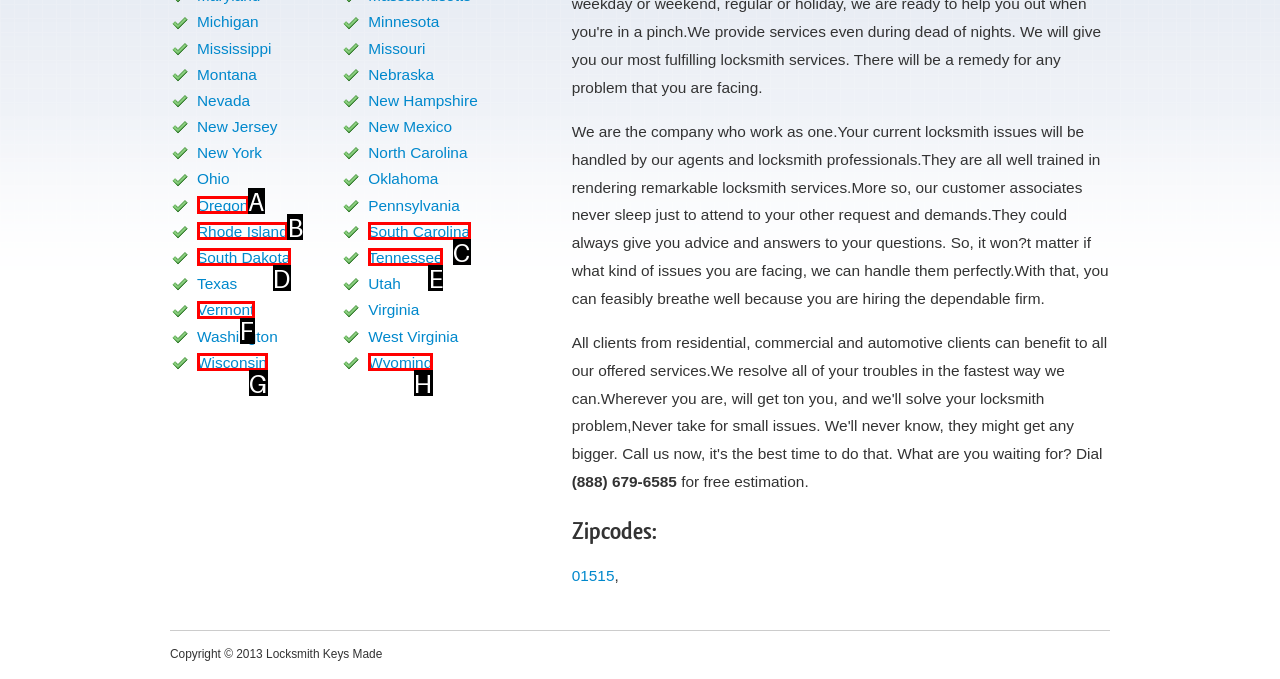Find the option that aligns with: Oregon
Provide the letter of the corresponding option.

A